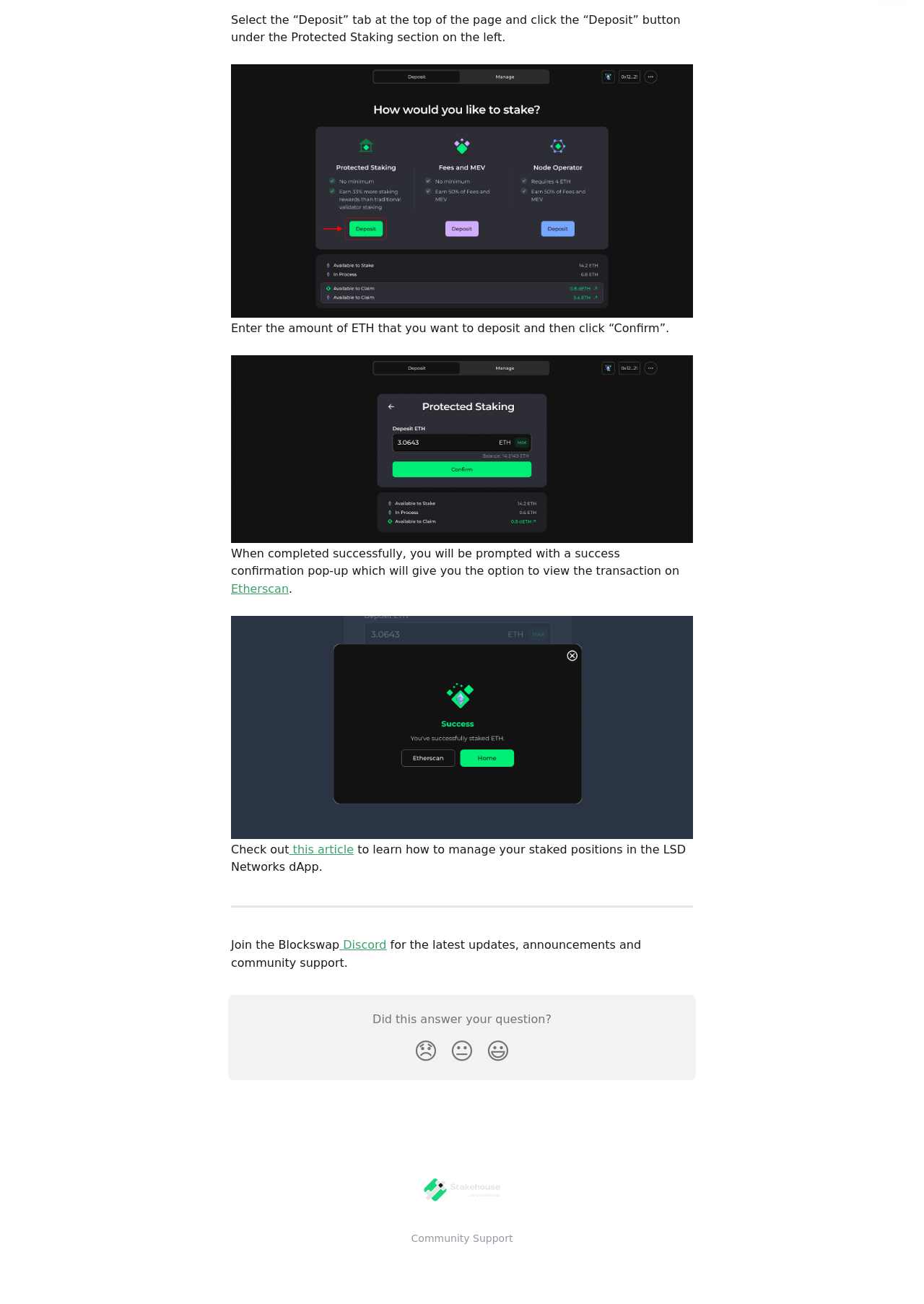Could you indicate the bounding box coordinates of the region to click in order to complete this instruction: "Click the 'Stakehouse' link".

[0.459, 0.906, 0.541, 0.918]